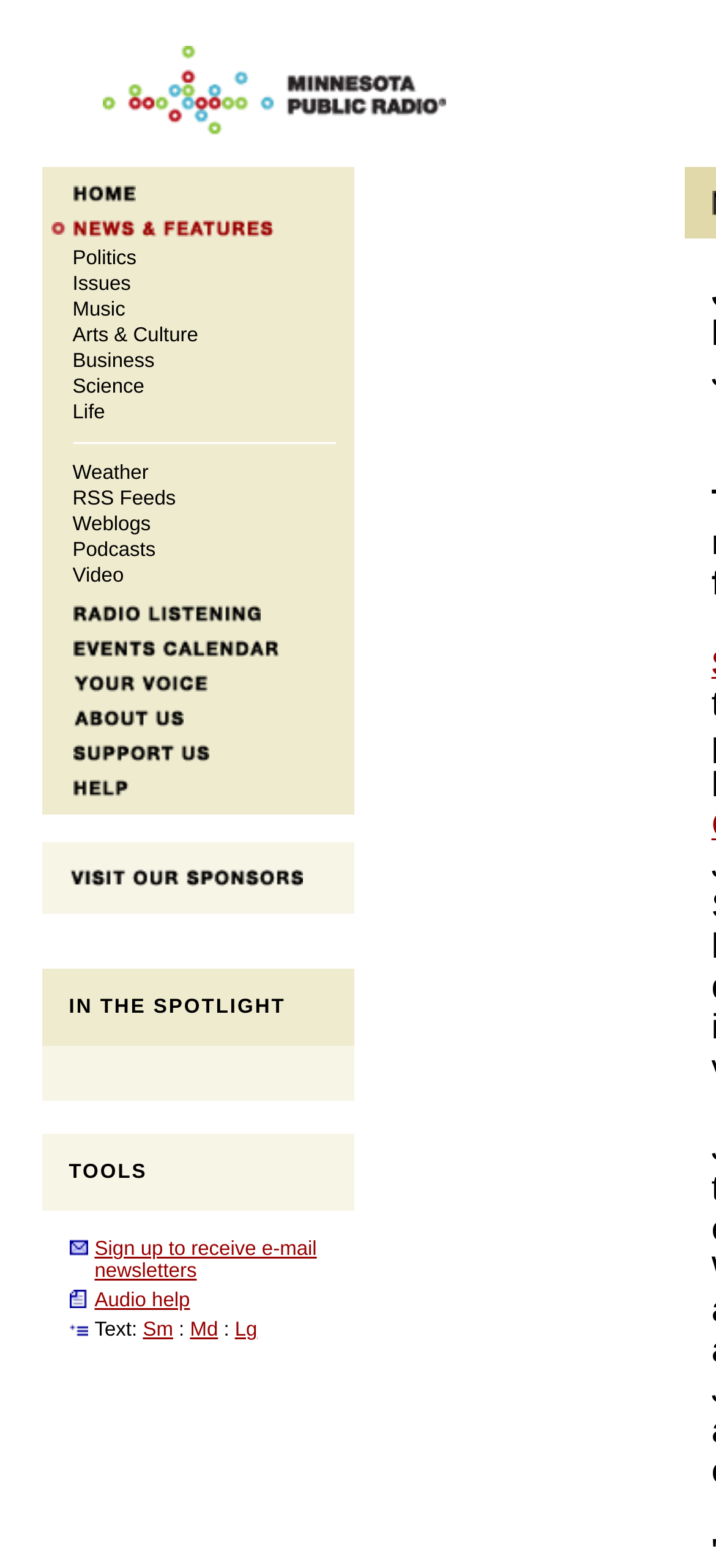Identify and provide the bounding box coordinates of the UI element described: "alt="News & Features" name="nav3"". The coordinates should be formatted as [left, top, right, bottom], with each number being a float between 0 and 1.

[0.101, 0.14, 0.381, 0.154]